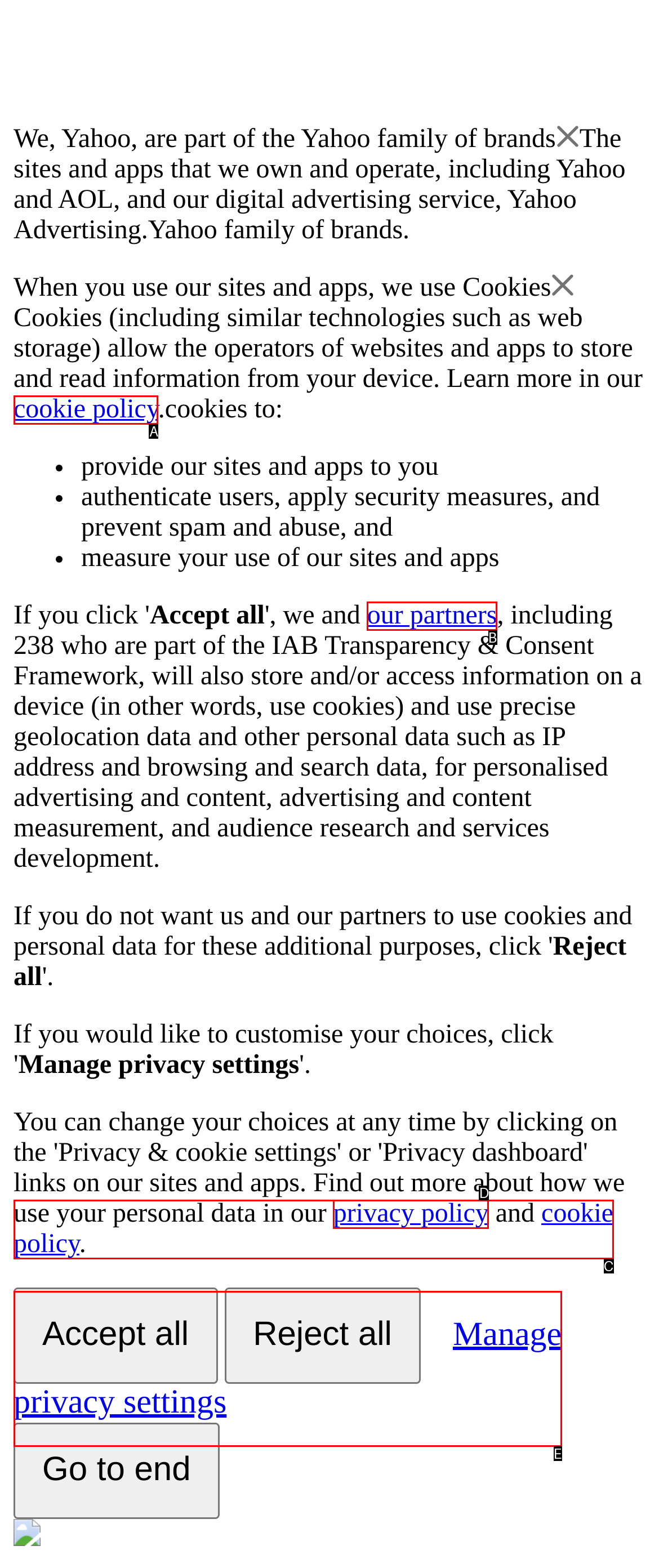Identify the option that corresponds to: Manage privacy settings
Respond with the corresponding letter from the choices provided.

E